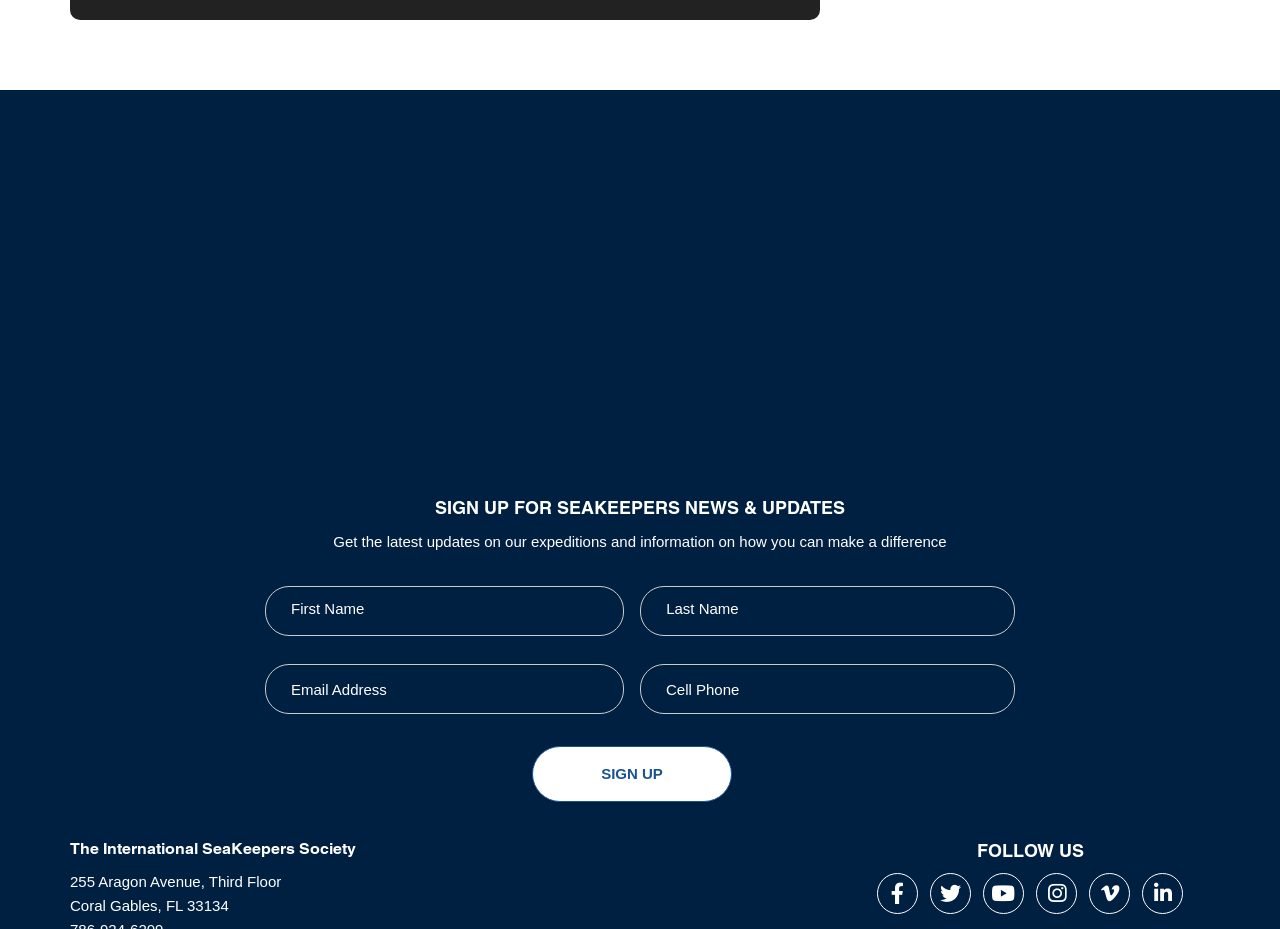Look at the image and give a detailed response to the following question: What is the address of the organization?

The address of the organization is located at the bottom left of the webpage, and it is '255 Aragon Avenue, Third Floor, Coral Gables, FL 33134'.